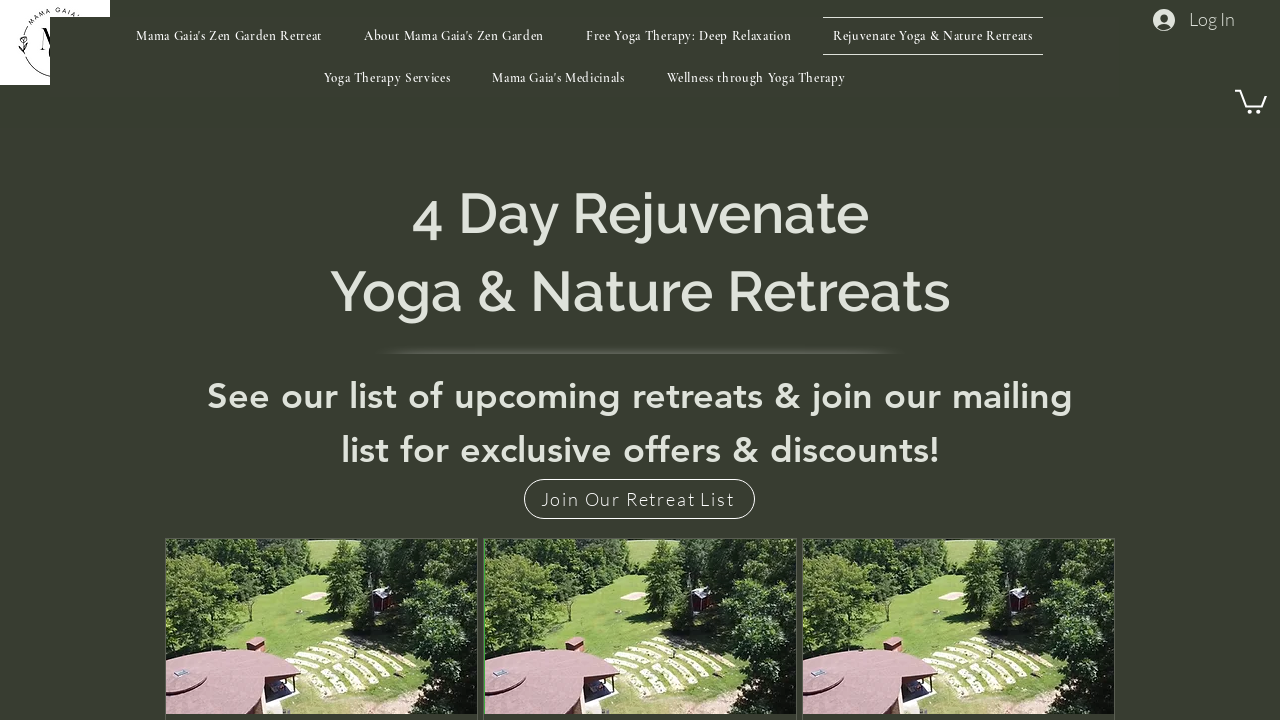Provide the bounding box coordinates for the UI element that is described by this text: "Log In". The coordinates should be in the form of four float numbers between 0 and 1: [left, top, right, bottom].

[0.89, 0.002, 0.976, 0.054]